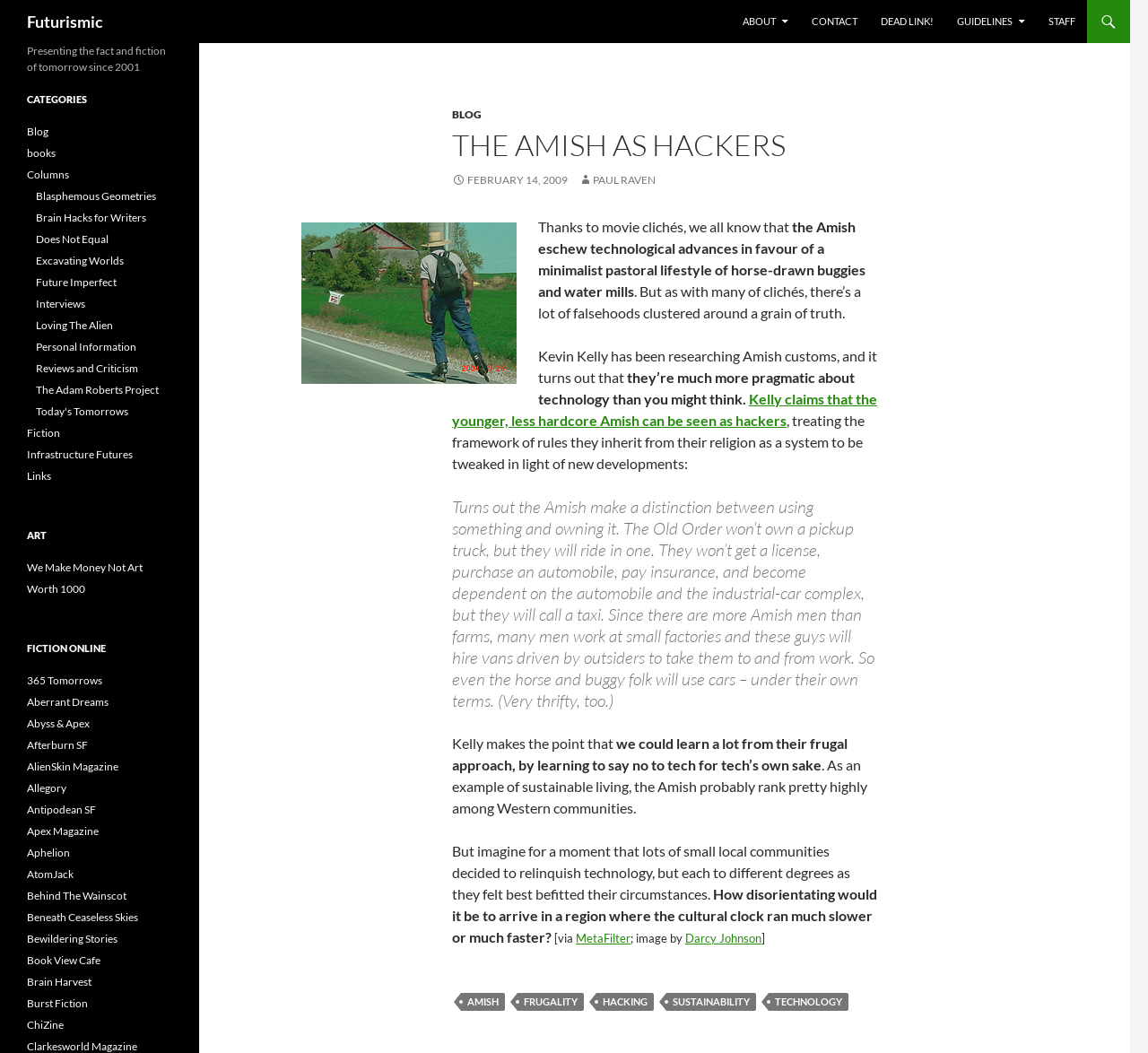Provide a brief response to the question below using one word or phrase:
Who is the author of the article?

PAUL RAVEN